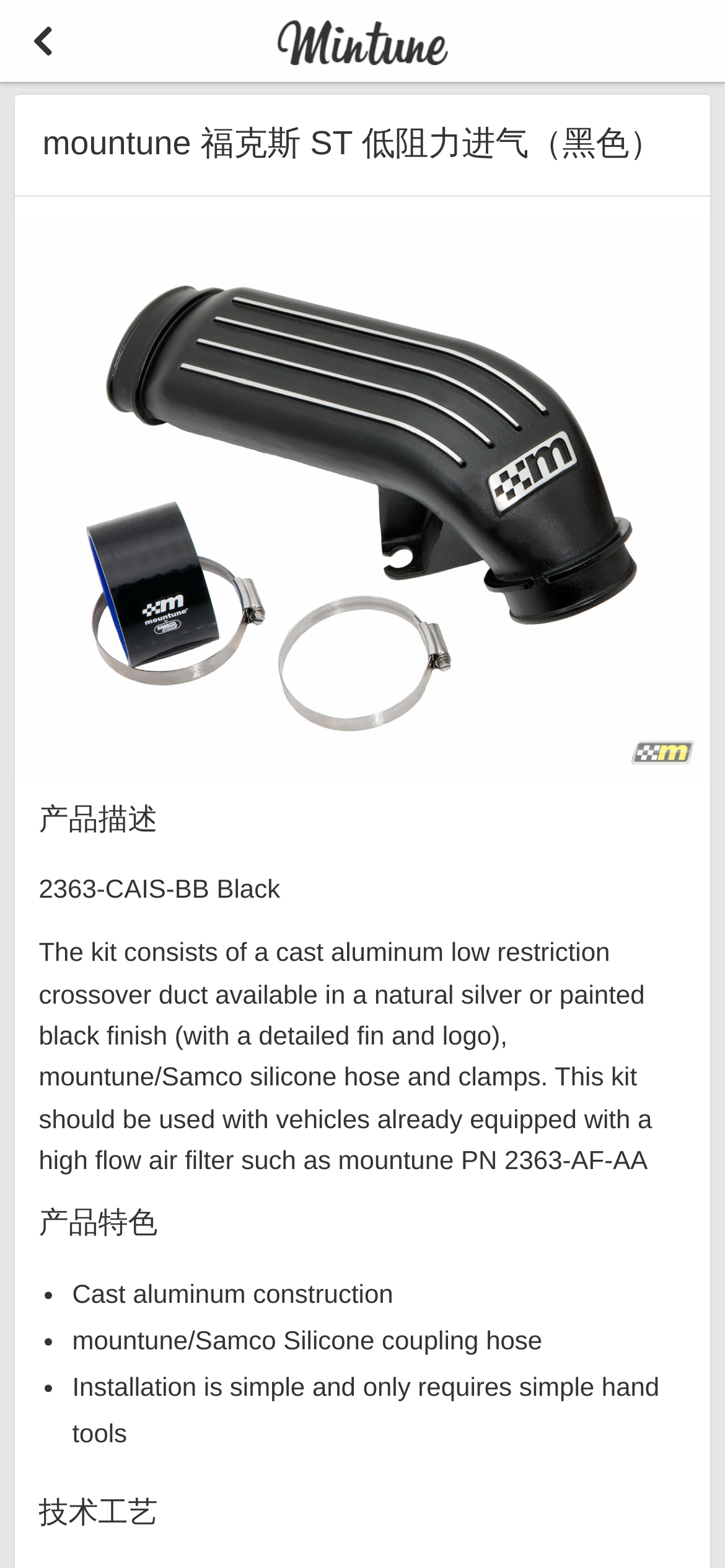What is required for installation?
Observe the image and answer the question with a one-word or short phrase response.

Simple hand tools